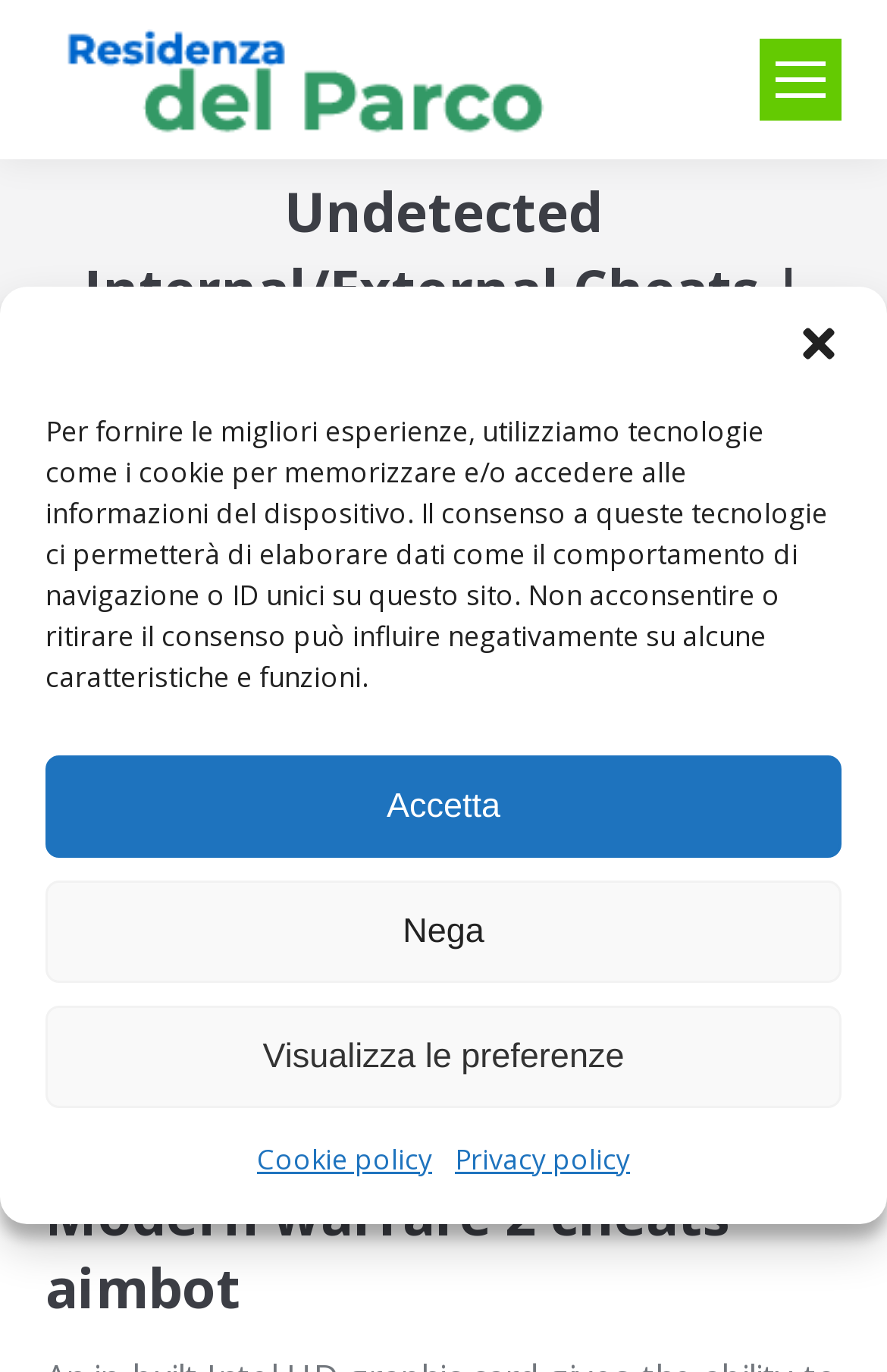Find the bounding box of the element with the following description: "Autofarm". The coordinates must be four float numbers between 0 and 1, formatted as [left, top, right, bottom].

[0.103, 0.546, 0.267, 0.579]